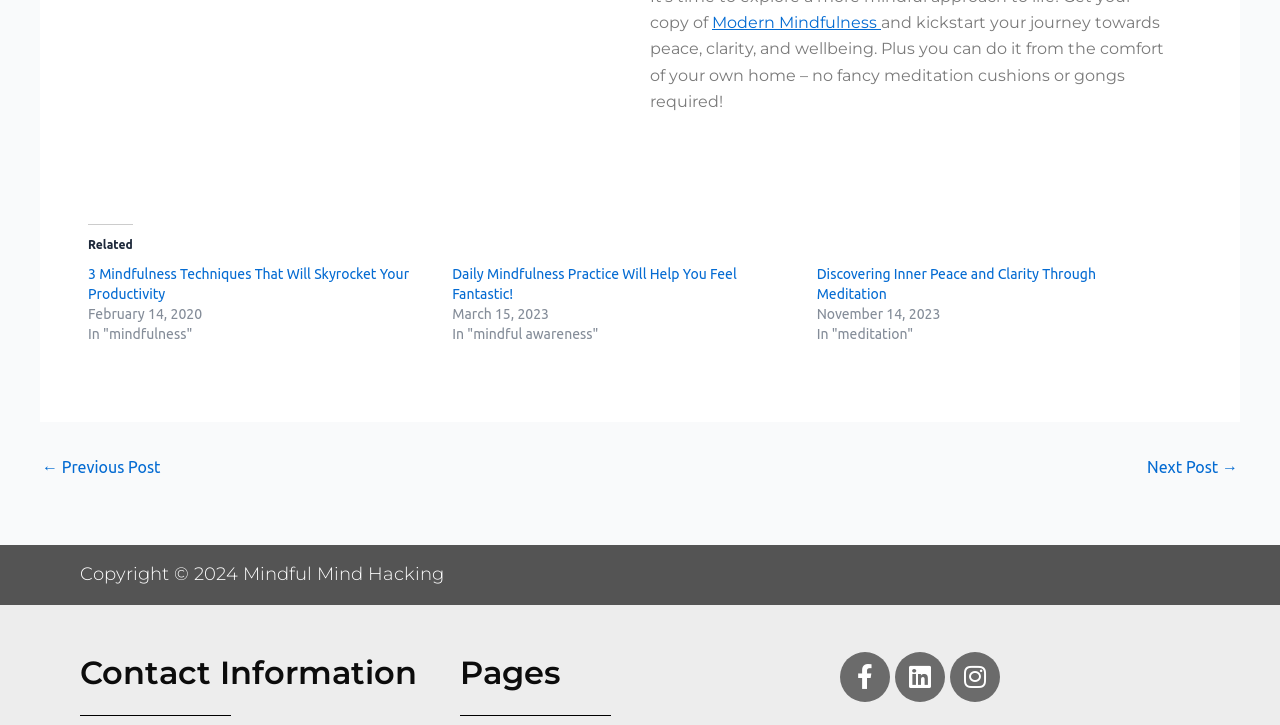Provide the bounding box coordinates of the HTML element described by the text: "Next Post →". The coordinates should be in the format [left, top, right, bottom] with values between 0 and 1.

[0.896, 0.633, 0.967, 0.655]